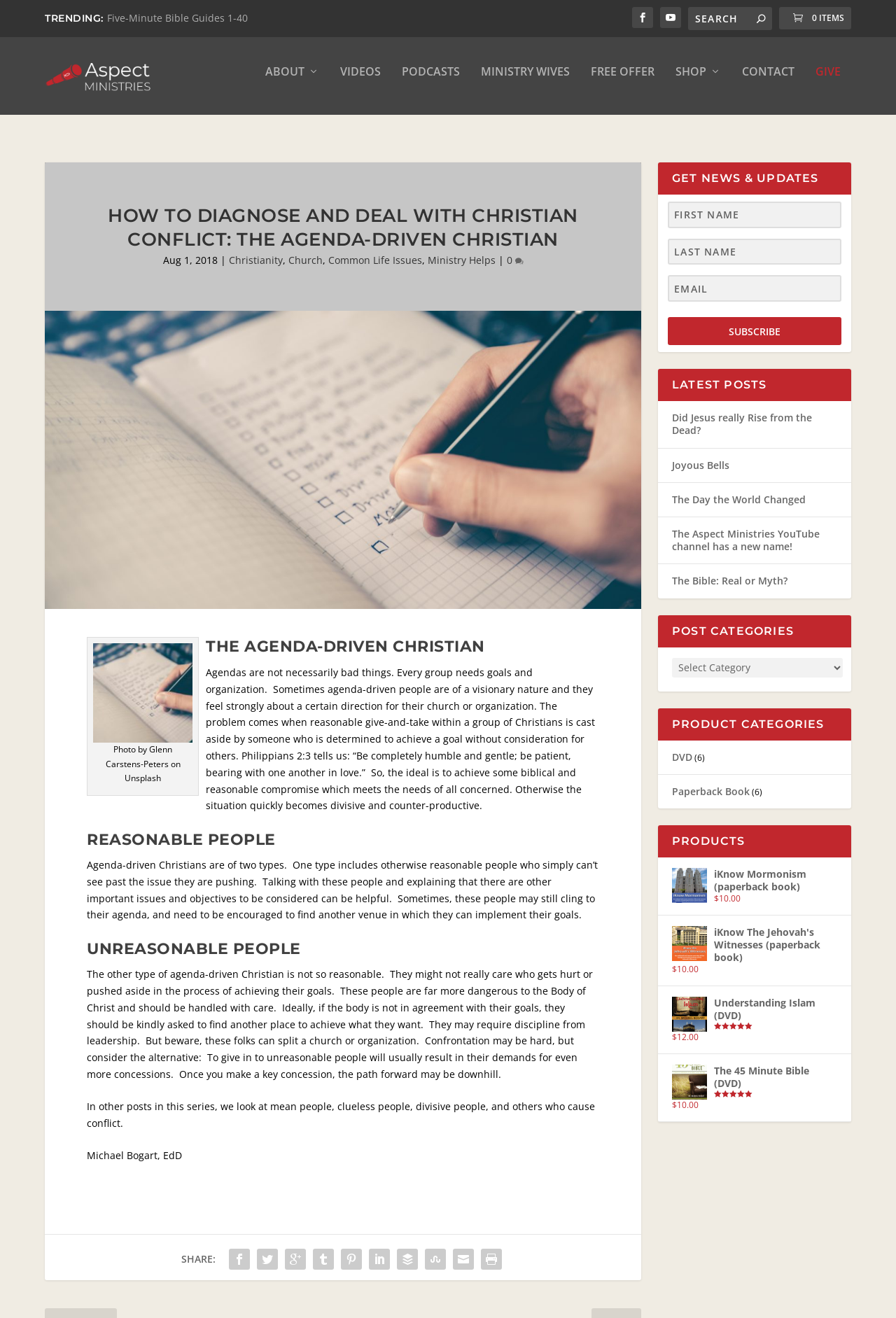What is the main topic of this webpage?
Please use the visual content to give a single word or phrase answer.

Christian conflict